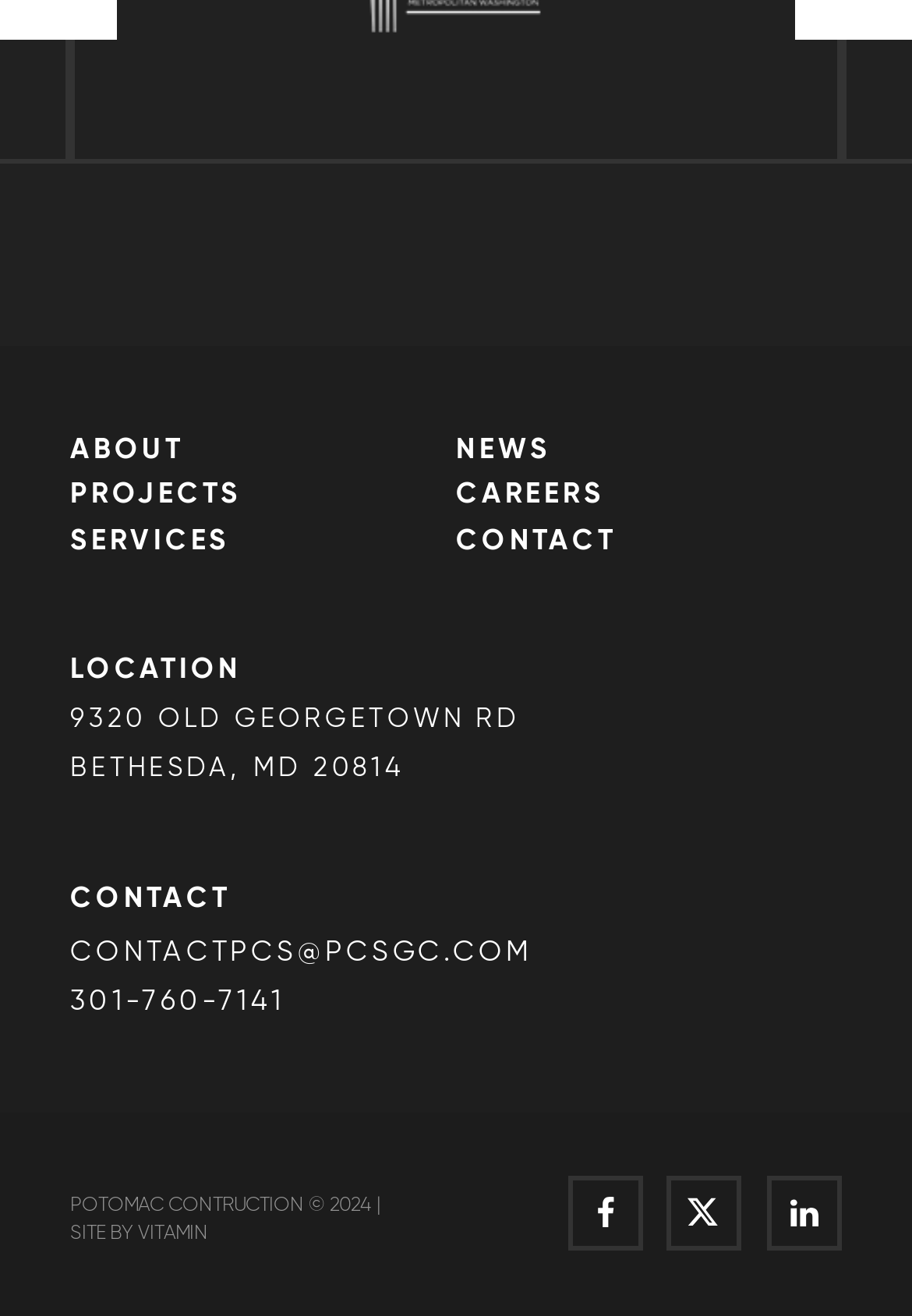Please locate the clickable area by providing the bounding box coordinates to follow this instruction: "view contact information".

[0.077, 0.67, 0.923, 0.696]